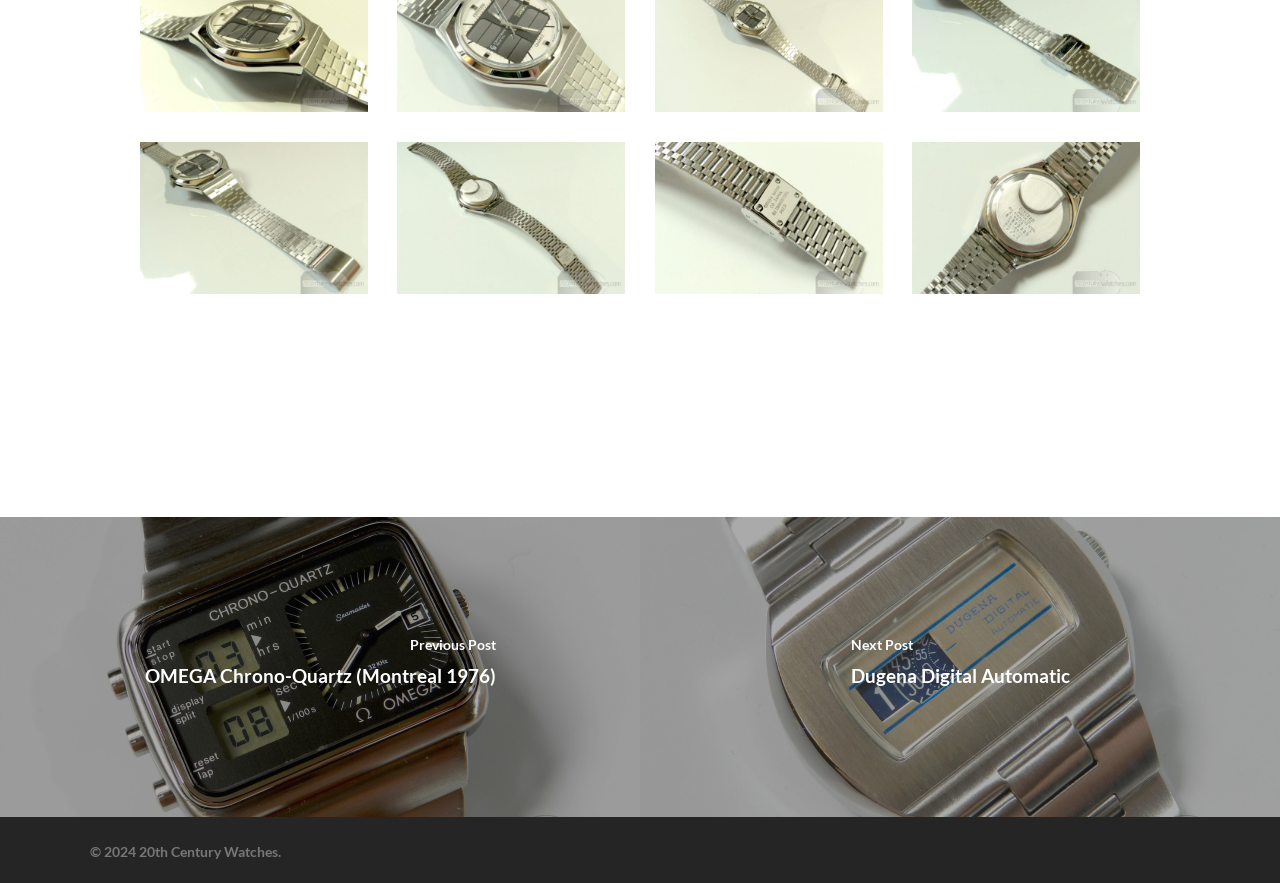Give the bounding box coordinates for the element described as: "top".

None